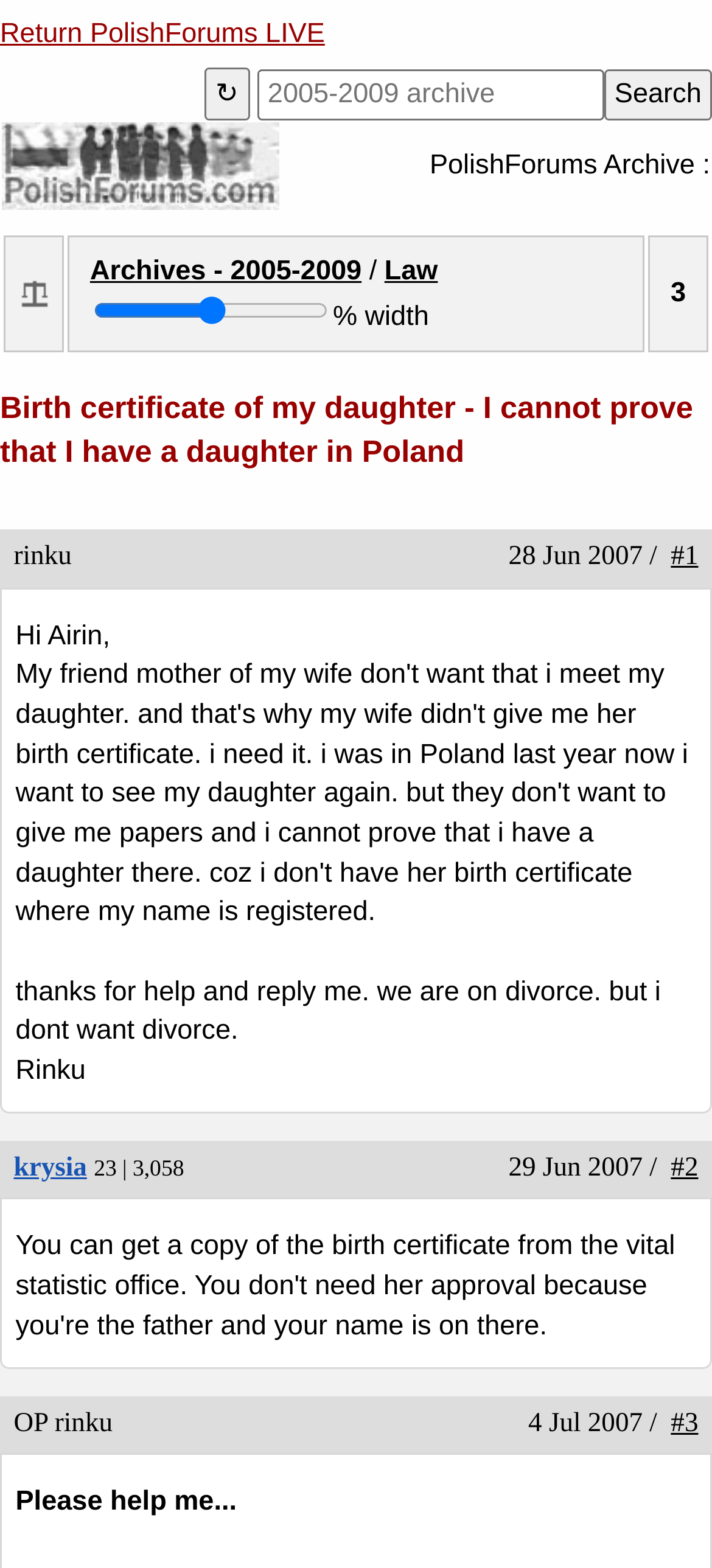Answer the question in one word or a short phrase:
What is the date of the last post in the thread?

4 Jul 2007